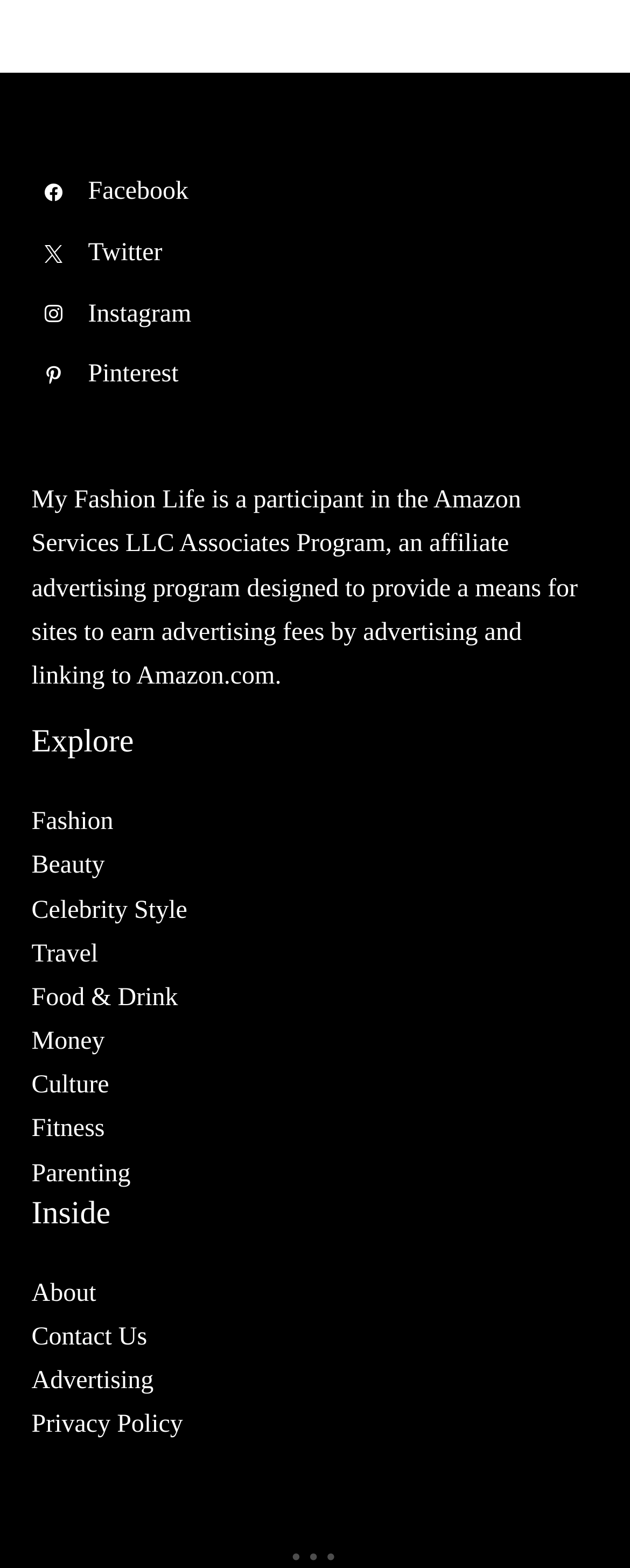Find the bounding box coordinates of the element I should click to carry out the following instruction: "Explore Fashion".

[0.05, 0.515, 0.18, 0.533]